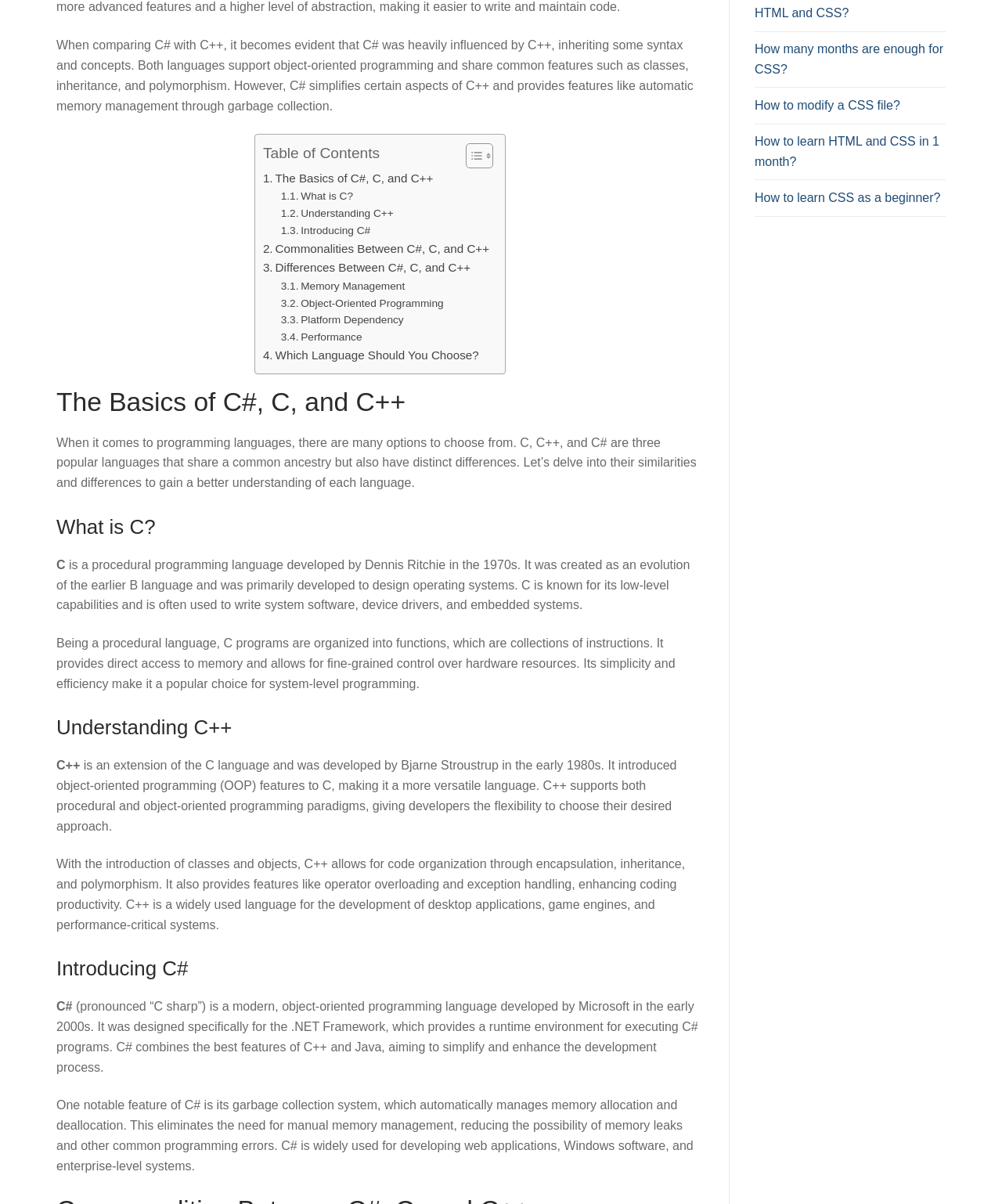Based on the element description Introducing C#, identify the bounding box of the UI element in the given webpage screenshot. The coordinates should be in the format (top-left x, top-left y, bottom-right x, bottom-right y) and must be between 0 and 1.

[0.28, 0.185, 0.37, 0.199]